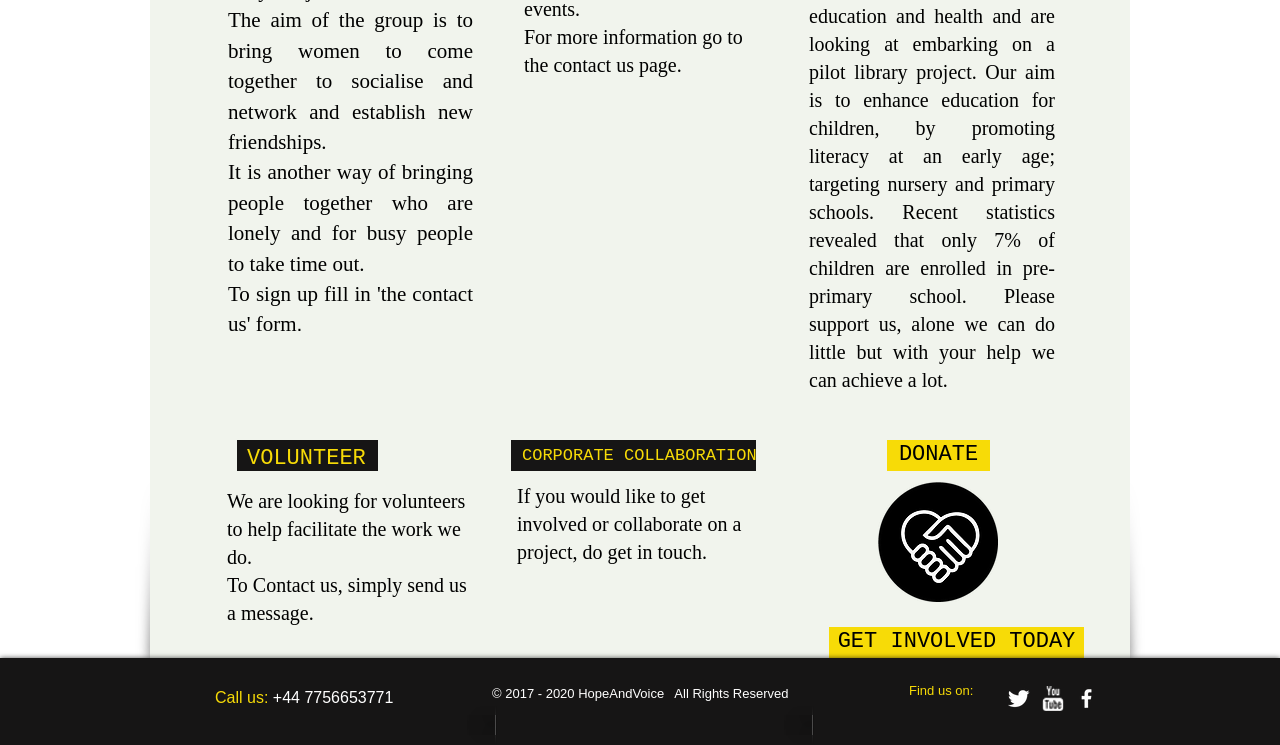Identify the bounding box of the HTML element described here: "GET INVOLVED TODAY". Provide the coordinates as four float numbers between 0 and 1: [left, top, right, bottom].

[0.648, 0.841, 0.847, 0.883]